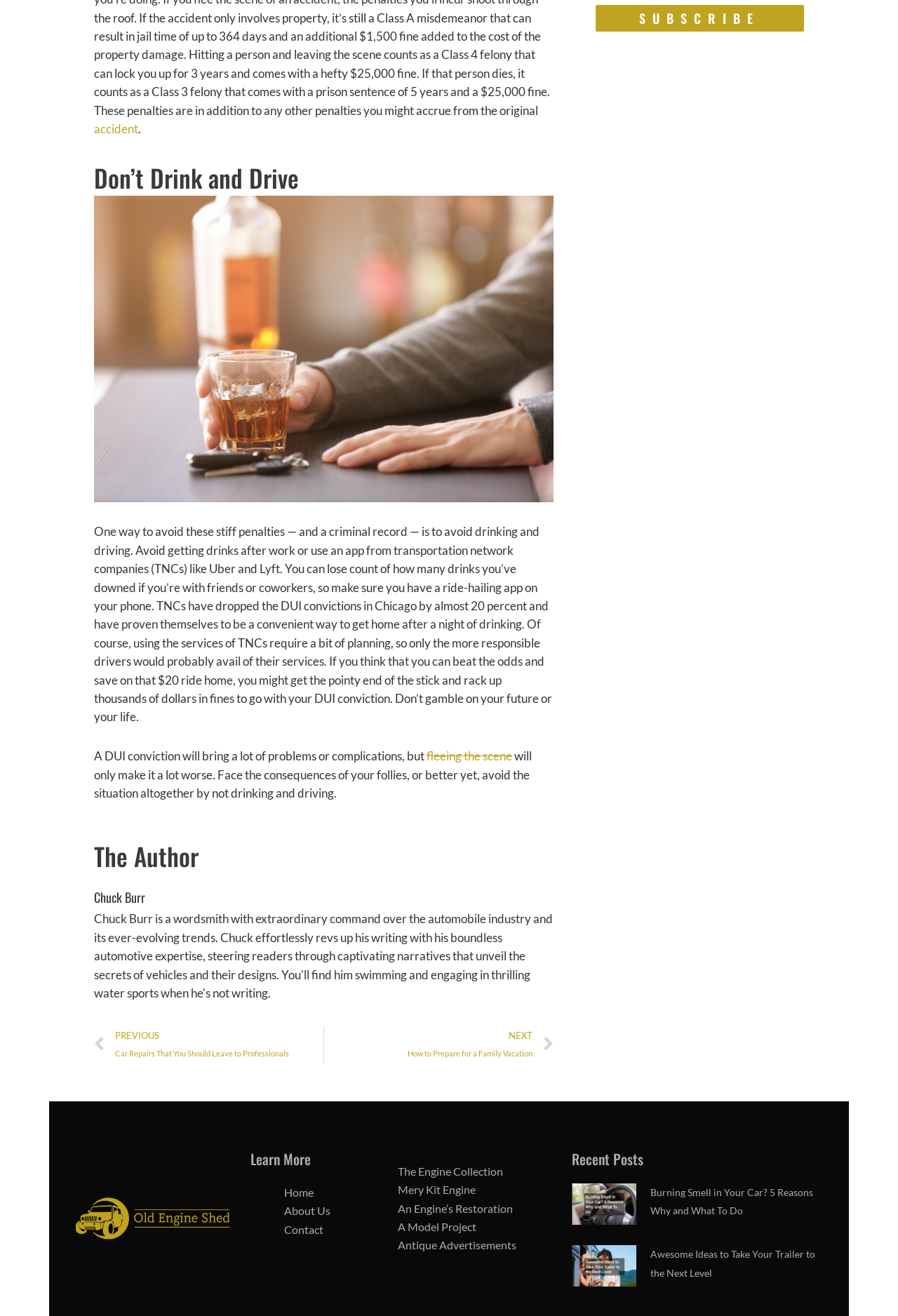What is the topic of the main article?
Look at the image and respond to the question as thoroughly as possible.

The main article's heading is 'Don’t Drink and Drive', which suggests that the topic of the article is about the dangers of drinking and driving.